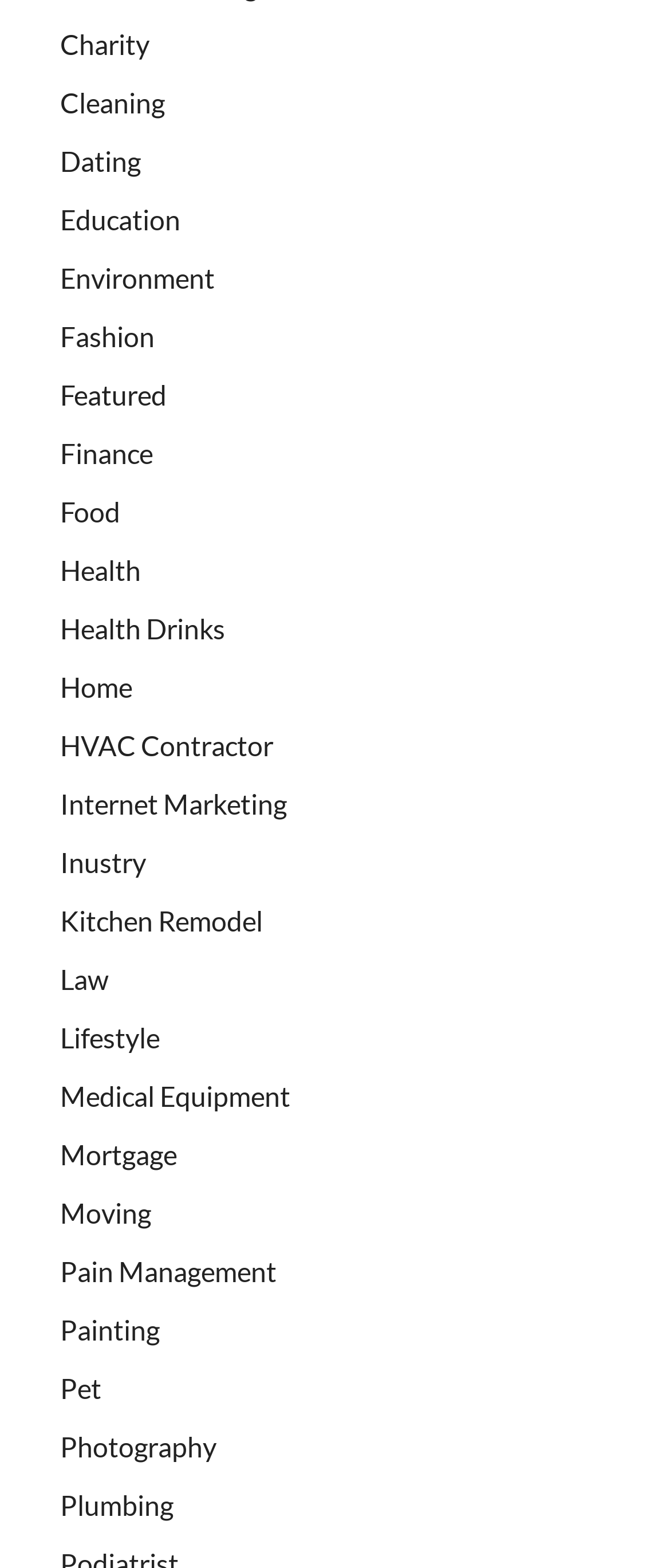What is the last category listed?
Answer the question with just one word or phrase using the image.

Plumbing